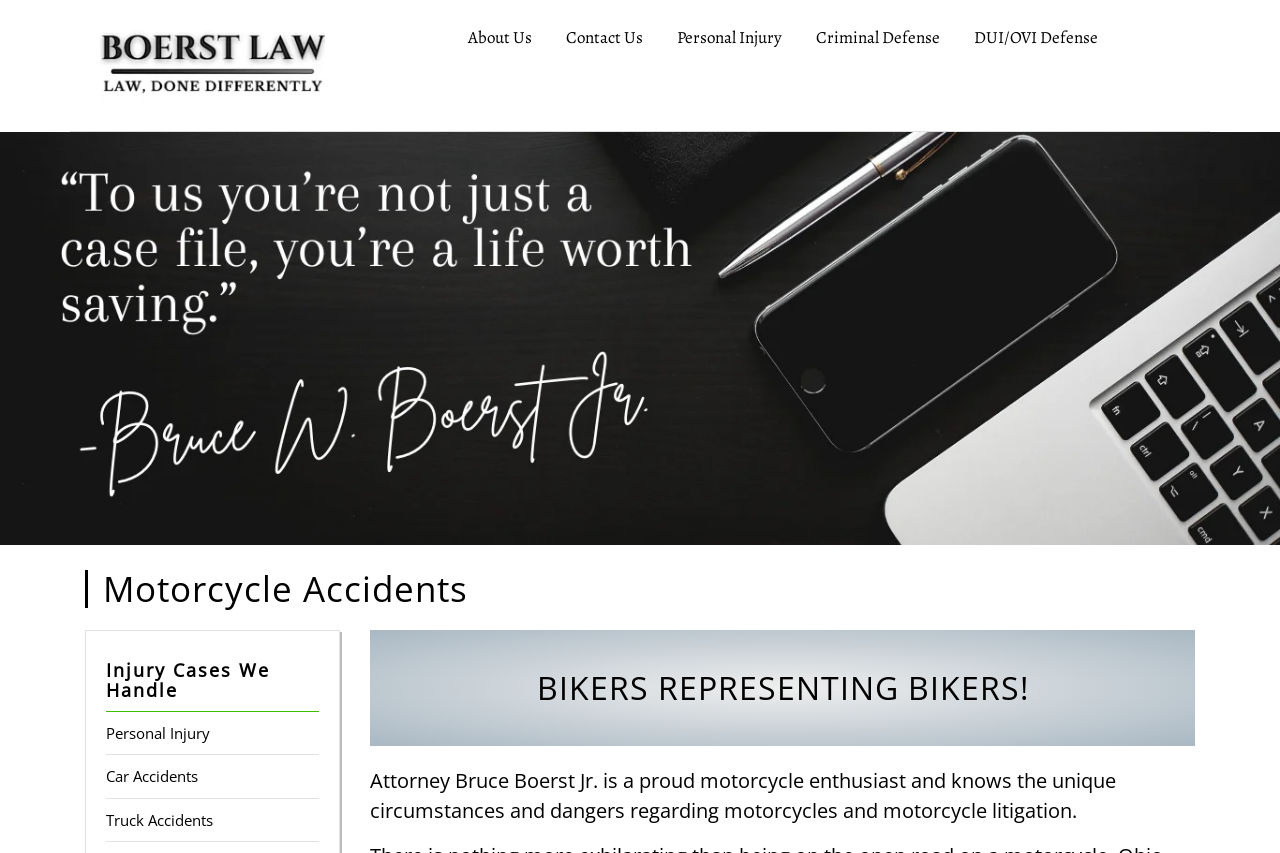Write a detailed summary of the webpage, including text, images, and layout.

This webpage is about Toledo Motorcycle Accident Lawyers, with a focus on helping injured riders in Toledo and surrounding areas get the compensation they deserve. 

At the top left corner, there is a logo of "Boerst Law, Law Done Differently" with a link to the homepage. Next to the logo, there are five navigation links: "About Us", "Contact Us", "Personal Injury", "Criminal Defense", and "DUI/OVI Defense", which are aligned horizontally across the top of the page.

Below the navigation links, there is a large background image that spans the entire width of the page. 

The main content of the page is divided into sections. The first section is headed by "Motorcycle Accidents" and has a subheading "Injury Cases We Handle" with three links to specific types of injury cases: "Personal Injury", "Car Accidents", and "Truck Accidents". 

Further down the page, there is a prominent heading "BIKERS REPRESENTING BIKERS!" followed by a paragraph of text that describes Attorney Bruce Boerst Jr.'s experience and expertise in motorcycle litigation.